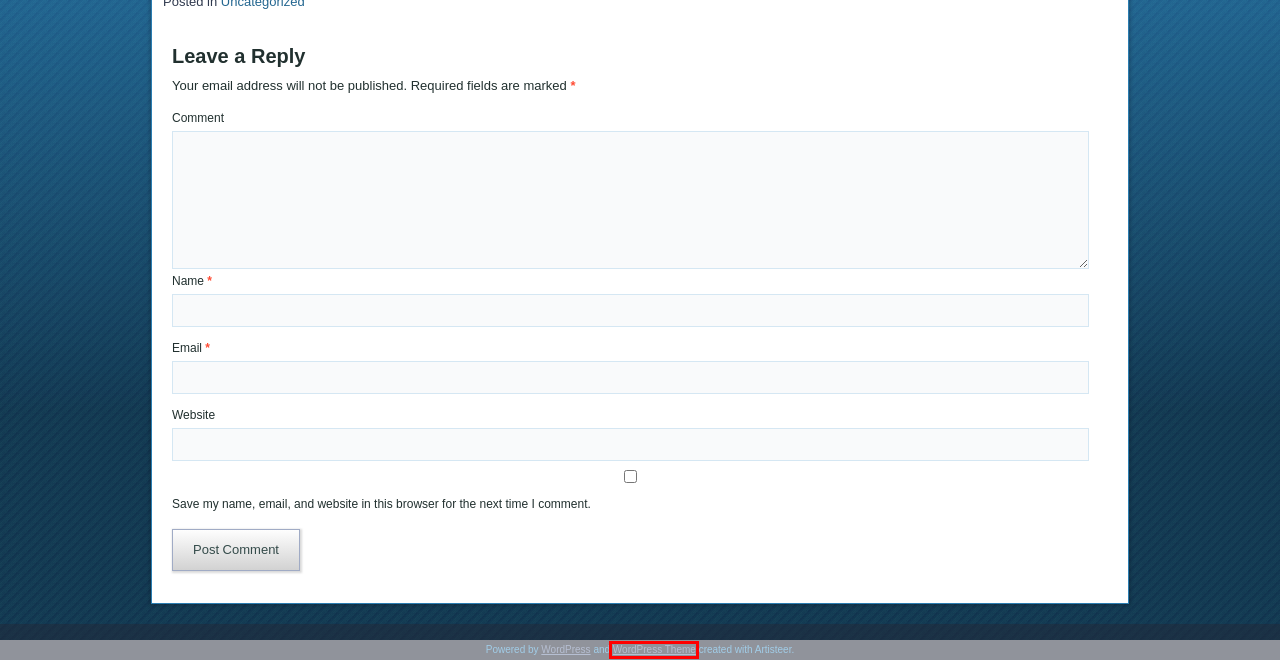Look at the screenshot of a webpage that includes a red bounding box around a UI element. Select the most appropriate webpage description that matches the page seen after clicking the highlighted element. Here are the candidates:
A. Mentoring 2024 – re-imagine and re-story your life and work
B. admin – re-imagine and re-story your life and work
C. Uncategorized – re-imagine and re-story your life and work
D. Blog Tool, Publishing Platform, and CMS – WordPress.org
E. The Gift of Story – re-imagine and re-story your life and work
F. Wordpress theme created with Artisteer
G. Blog Page – re-imagine and re-story your life and work
H. Poetry – re-imagine and re-story your life and work

F